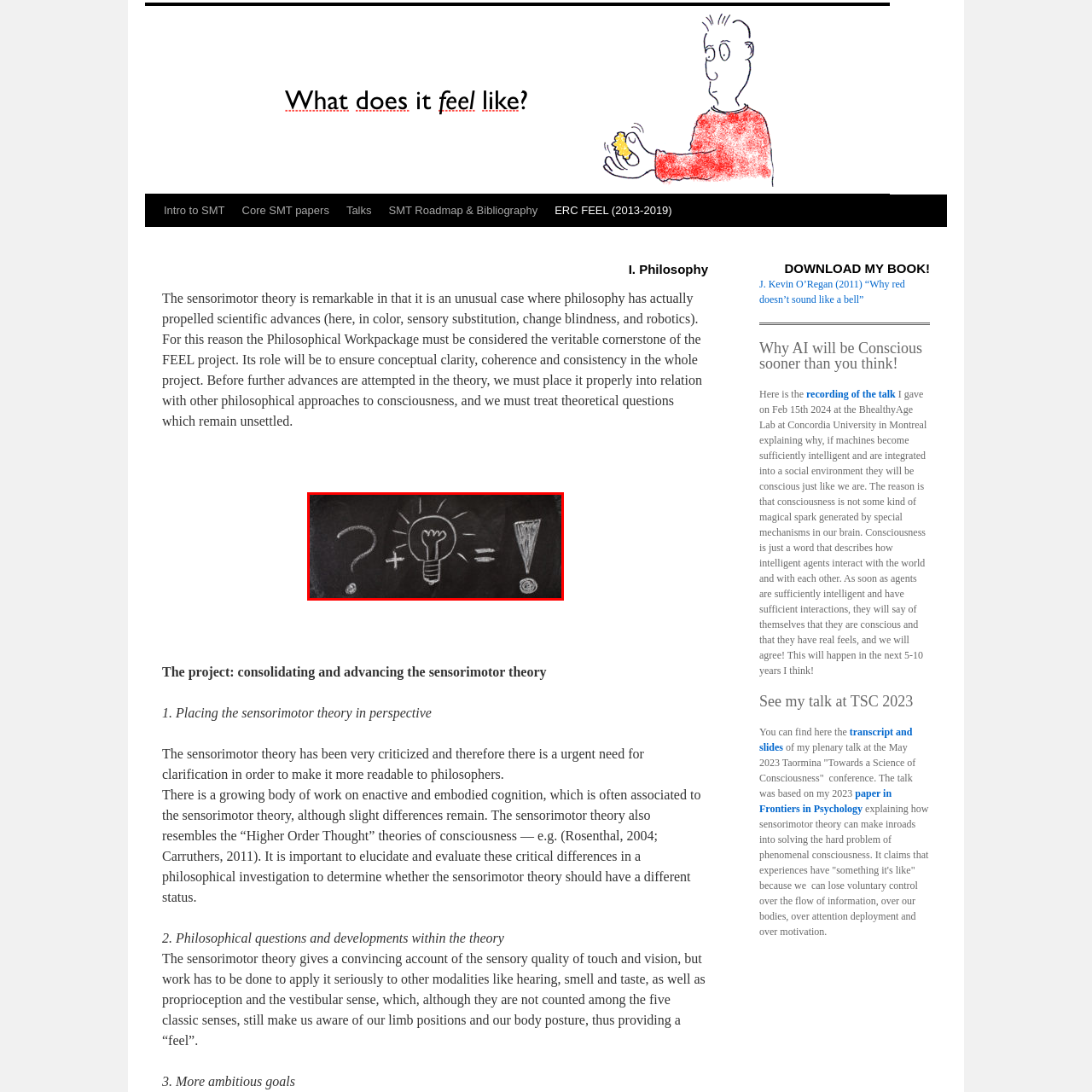Elaborate on the image enclosed by the red box with a detailed description.

The image features a creative chalkboard illustration that combines symbols representing curiosity and discovery. It includes a question mark, which signifies inquiry and the pursuit of knowledge, a light bulb symbolizing inspiration and ideas, and an exclamation mark indicating realization or a breakthrough. Together, these elements visually communicate the essence of philosophical exploration and the quest for understanding, aligning with the overarching themes discussed in the associated text about the sensorimotor theory and its implications in philosophy and science. This imagery reinforces the project’s aim to address critical questions in consciousness and cognition, encouraging viewers to engage with complex ideas about perception and awareness.